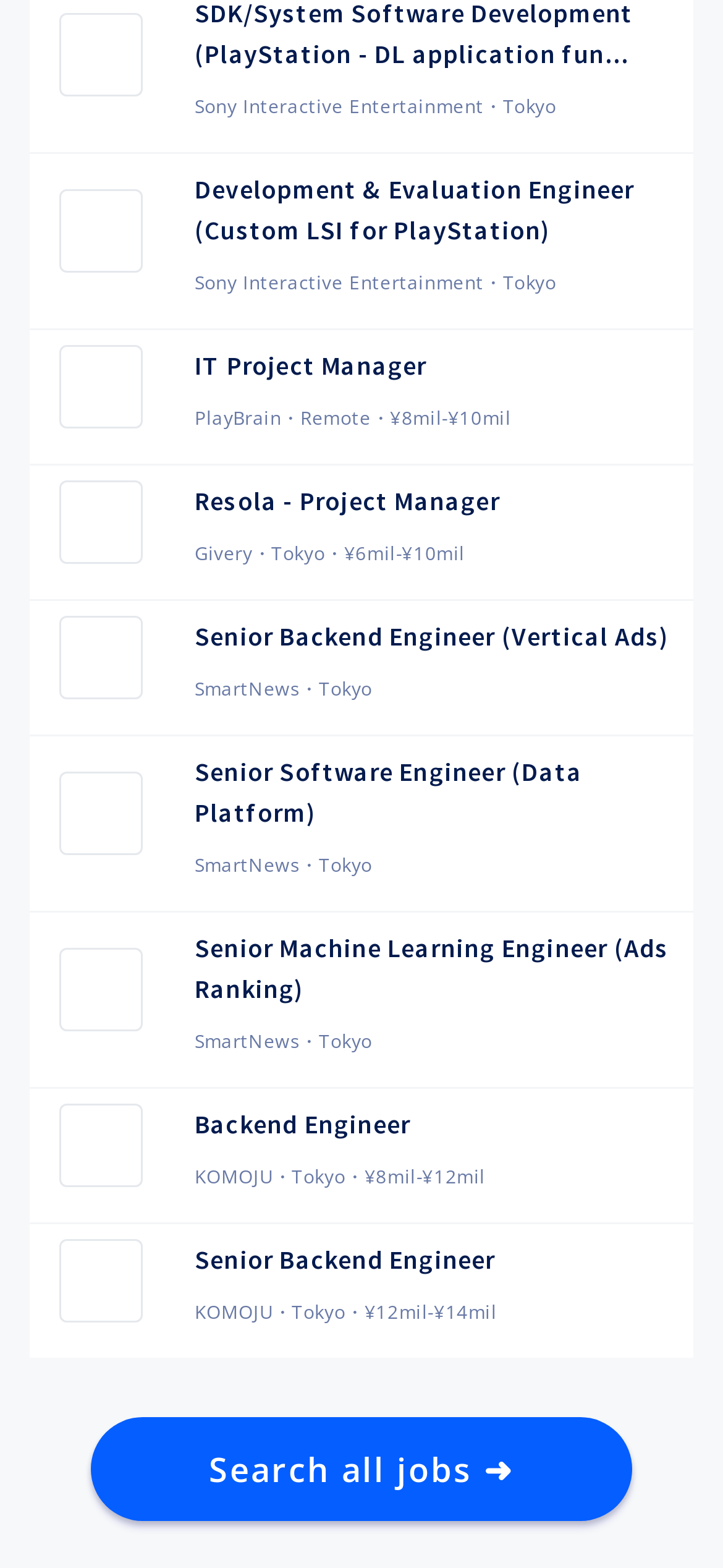Determine the bounding box coordinates of the area to click in order to meet this instruction: "View Senior Backend Engineer job".

[0.269, 0.791, 0.959, 0.817]